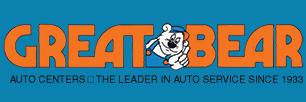What is the year mentioned in the tagline? Please answer the question using a single word or phrase based on the image.

1933